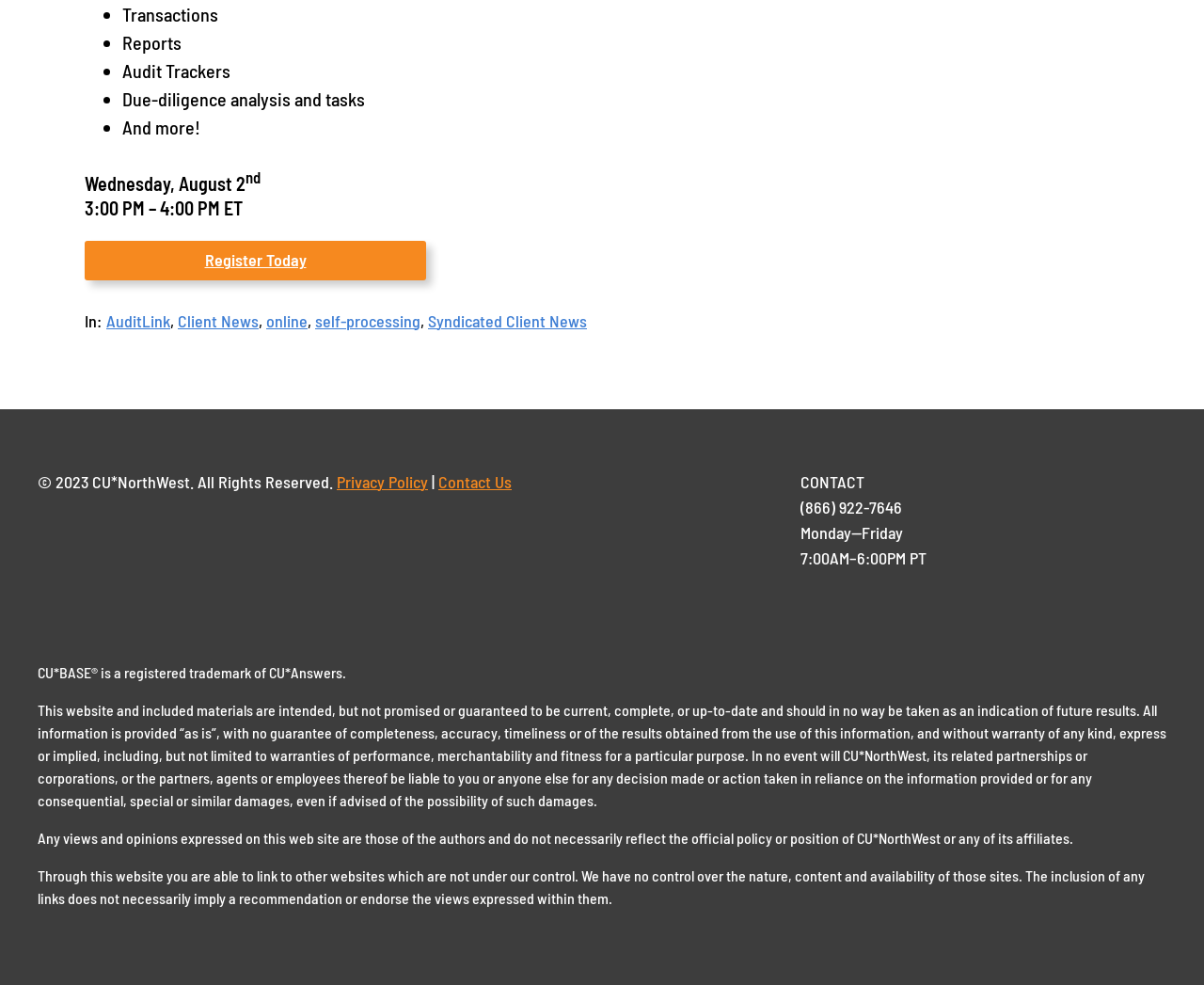Please determine the bounding box of the UI element that matches this description: Contact Us. The coordinates should be given as (top-left x, top-left y, bottom-right x, bottom-right y), with all values between 0 and 1.

[0.364, 0.478, 0.425, 0.499]